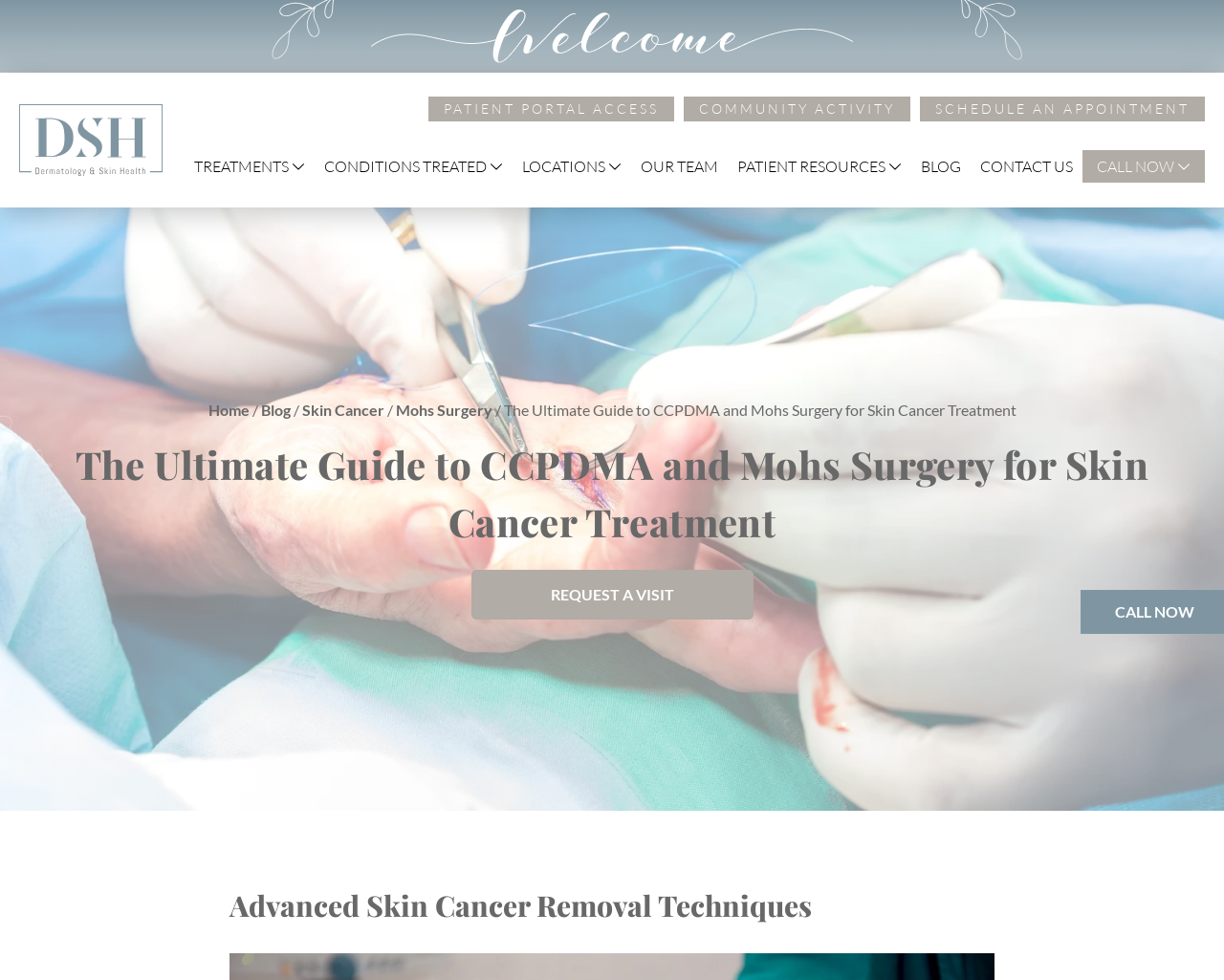Please specify the bounding box coordinates in the format (top-left x, top-left y, bottom-right x, bottom-right y), with values ranging from 0 to 1. Identify the bounding box for the UI component described as follows: https://www.eventbrite.co.uk/e/accountable-algorithms-how-to-make-new-tech-work-for-society-tickets-46186271381

None